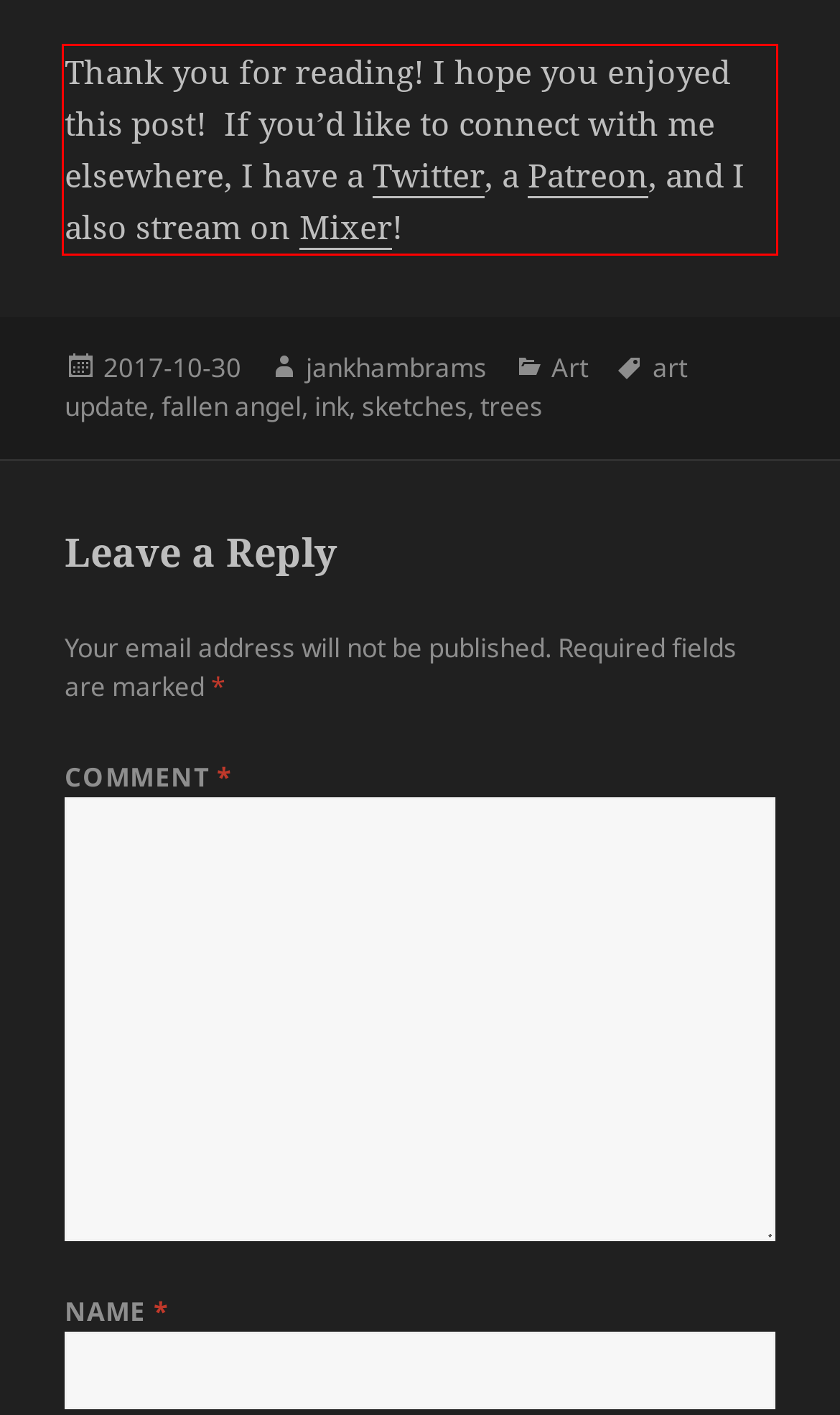Given the screenshot of a webpage, identify the red rectangle bounding box and recognize the text content inside it, generating the extracted text.

Thank you for reading! I hope you enjoyed this post! If you’d like to connect with me elsewhere, I have a Twitter, a Patreon, and I also stream on Mixer!